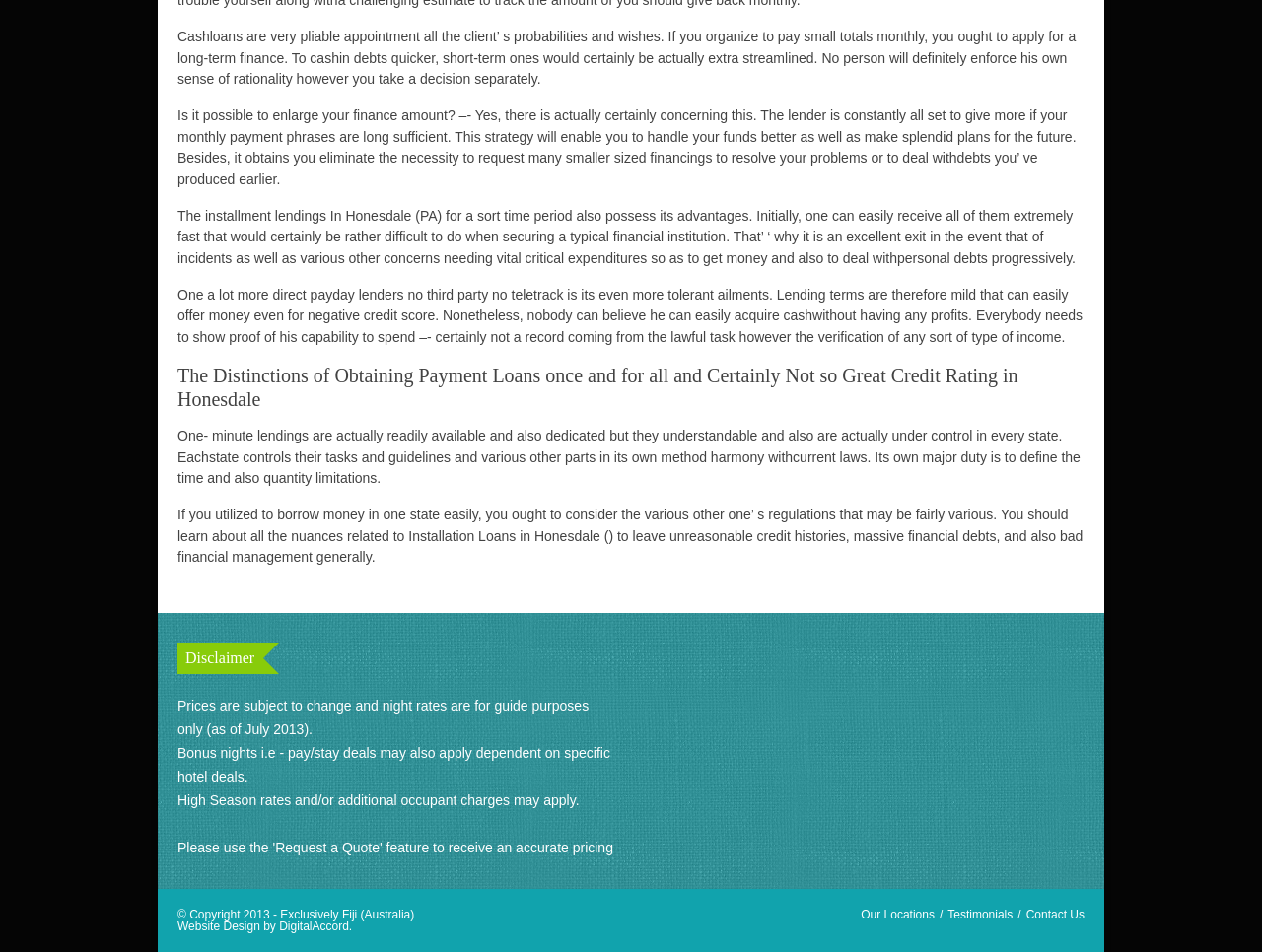Provide the bounding box for the UI element matching this description: "Contact Us".

[0.813, 0.953, 0.859, 0.968]